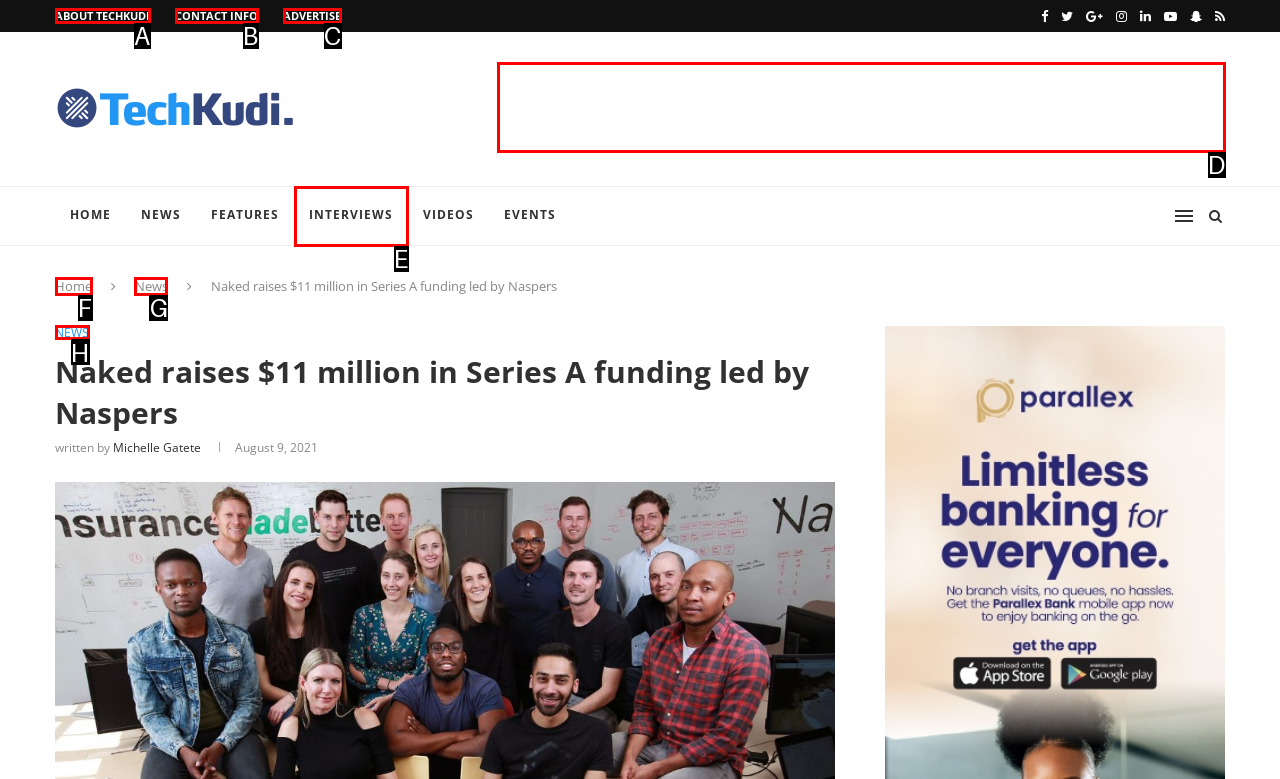Determine which HTML element should be clicked to carry out the following task: read news Respond with the letter of the appropriate option.

G